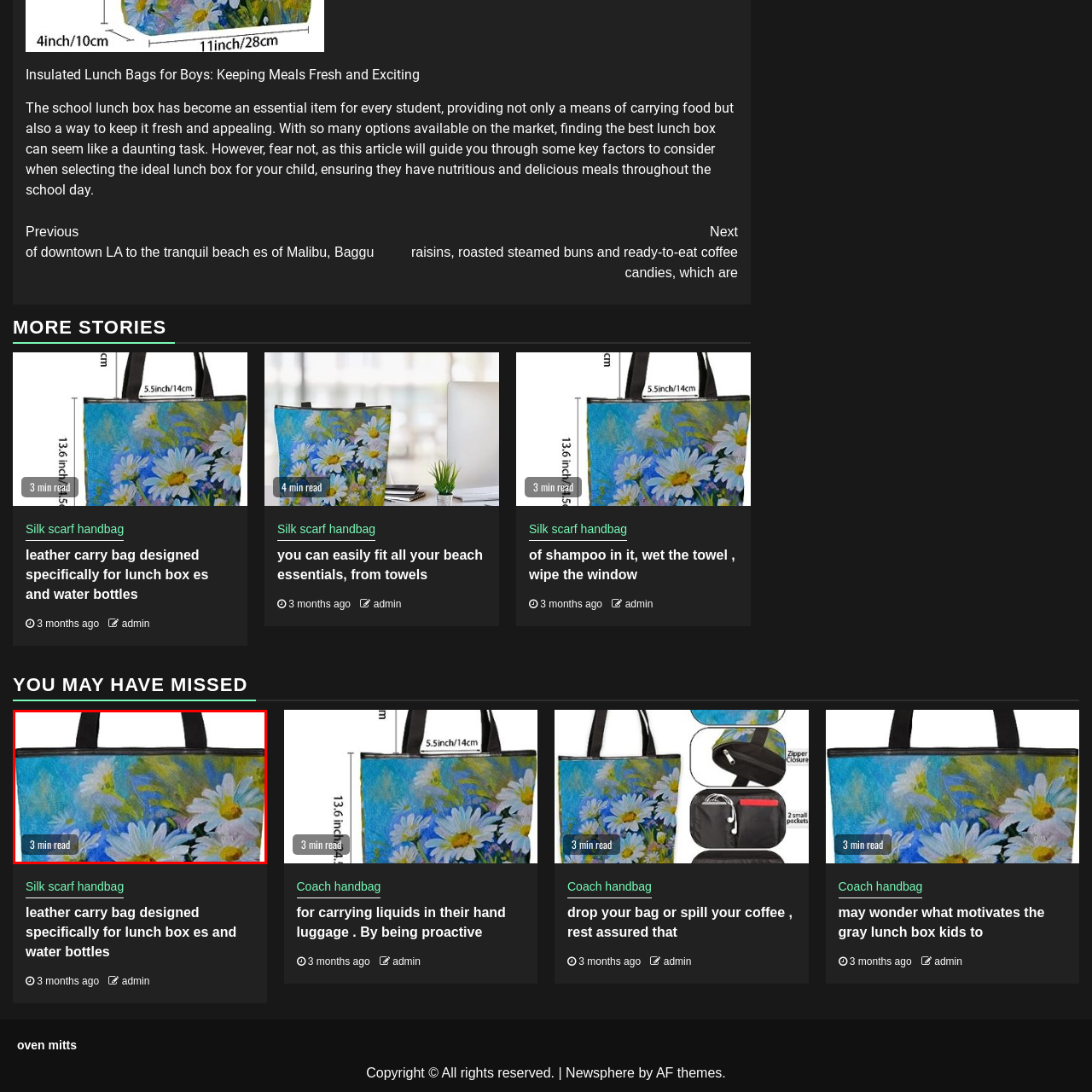Create a detailed narrative of the scene depicted inside the red-outlined image.

This vibrant image showcases a leather carry bag designed specifically for lunch boxes and water bottles, adorned with a beautiful floral pattern featuring white daisies against a colorful blue and green background. The striking design adds a touch of cheerfulness, making it an ideal choice for students and adults alike who wish to carry their meals in style. Prominently displayed in the lower corner is a text indicating a reading duration of "3 min read," suggesting that the related article may provide insights or tips related to this product. This bag not only serves a practical purpose but also emphasizes a sense of fun and creativity in meal transport.